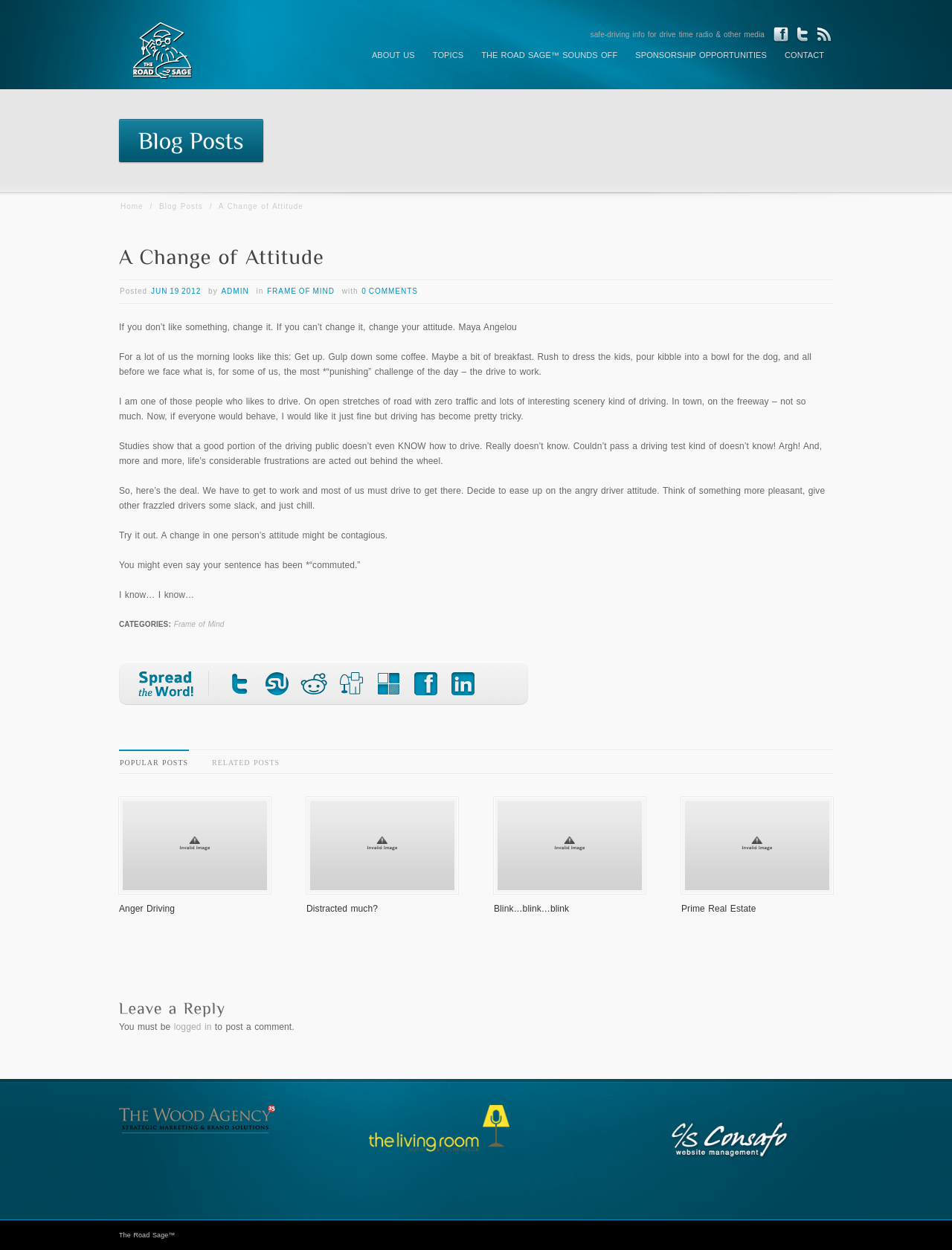What is the category of the blog post?
By examining the image, provide a one-word or phrase answer.

Frame of Mind